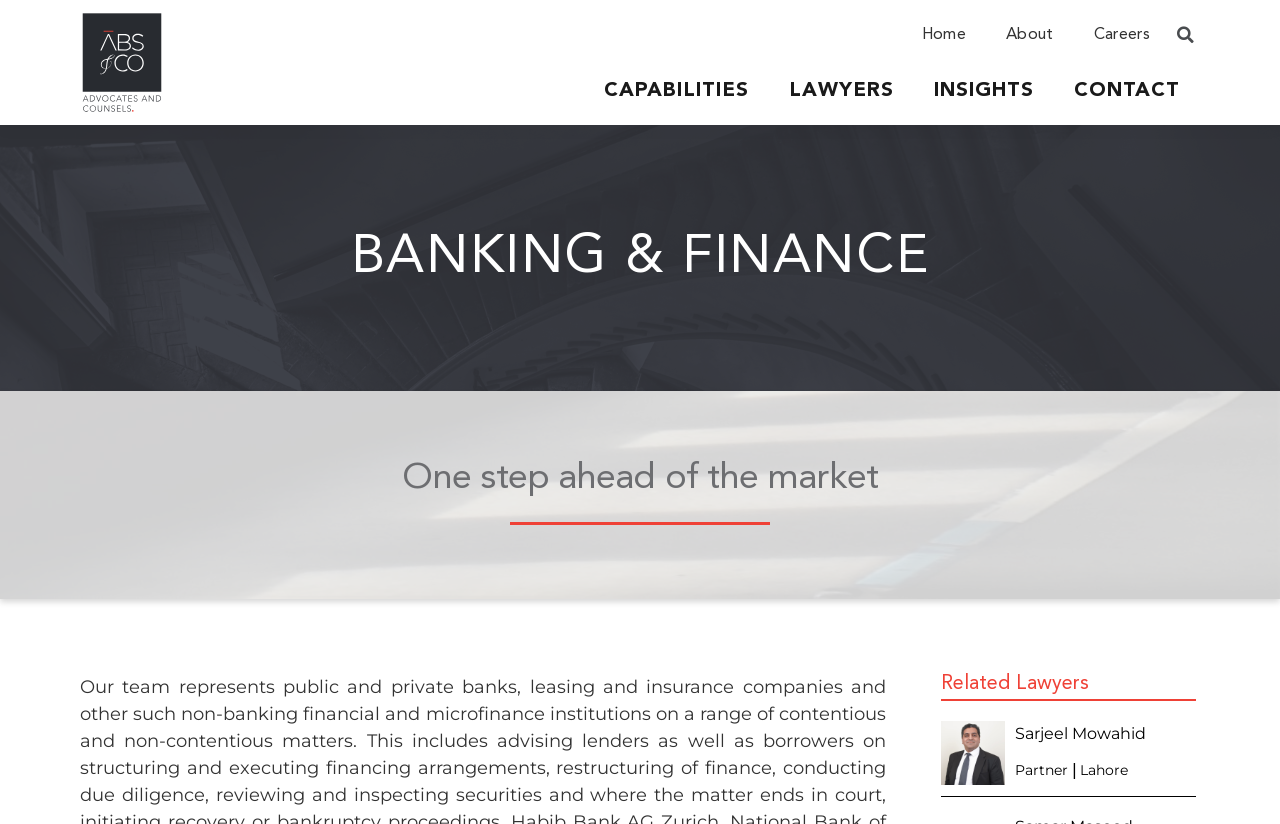Specify the bounding box coordinates of the element's region that should be clicked to achieve the following instruction: "Learn about Sarjeel Mowahid". The bounding box coordinates consist of four float numbers between 0 and 1, in the format [left, top, right, bottom].

[0.735, 0.875, 0.935, 0.953]